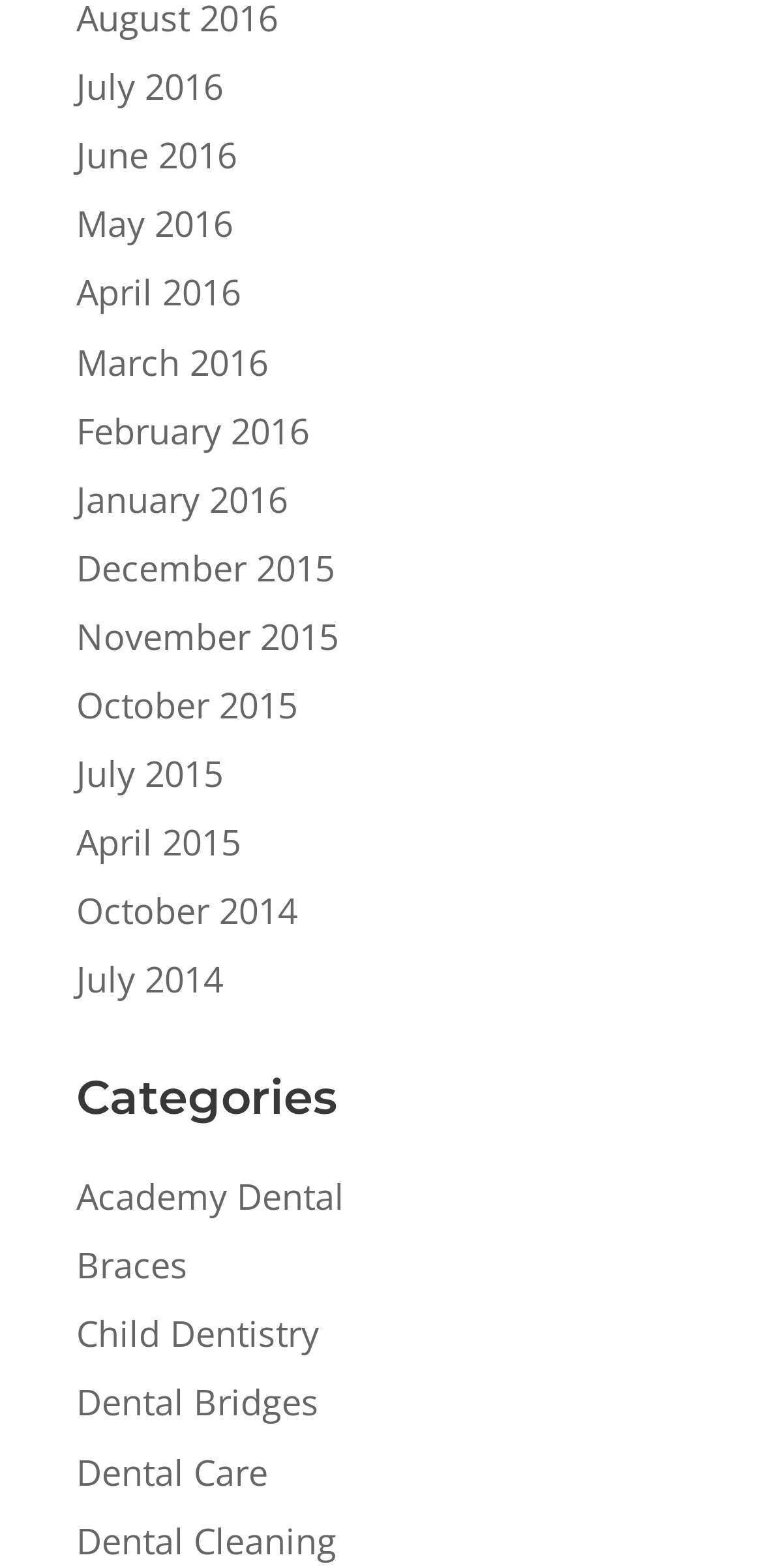Identify the coordinates of the bounding box for the element described below: "Dental Sealants". Return the coordinates as four float numbers between 0 and 1: [left, top, right, bottom].

[0.1, 0.913, 0.436, 0.943]